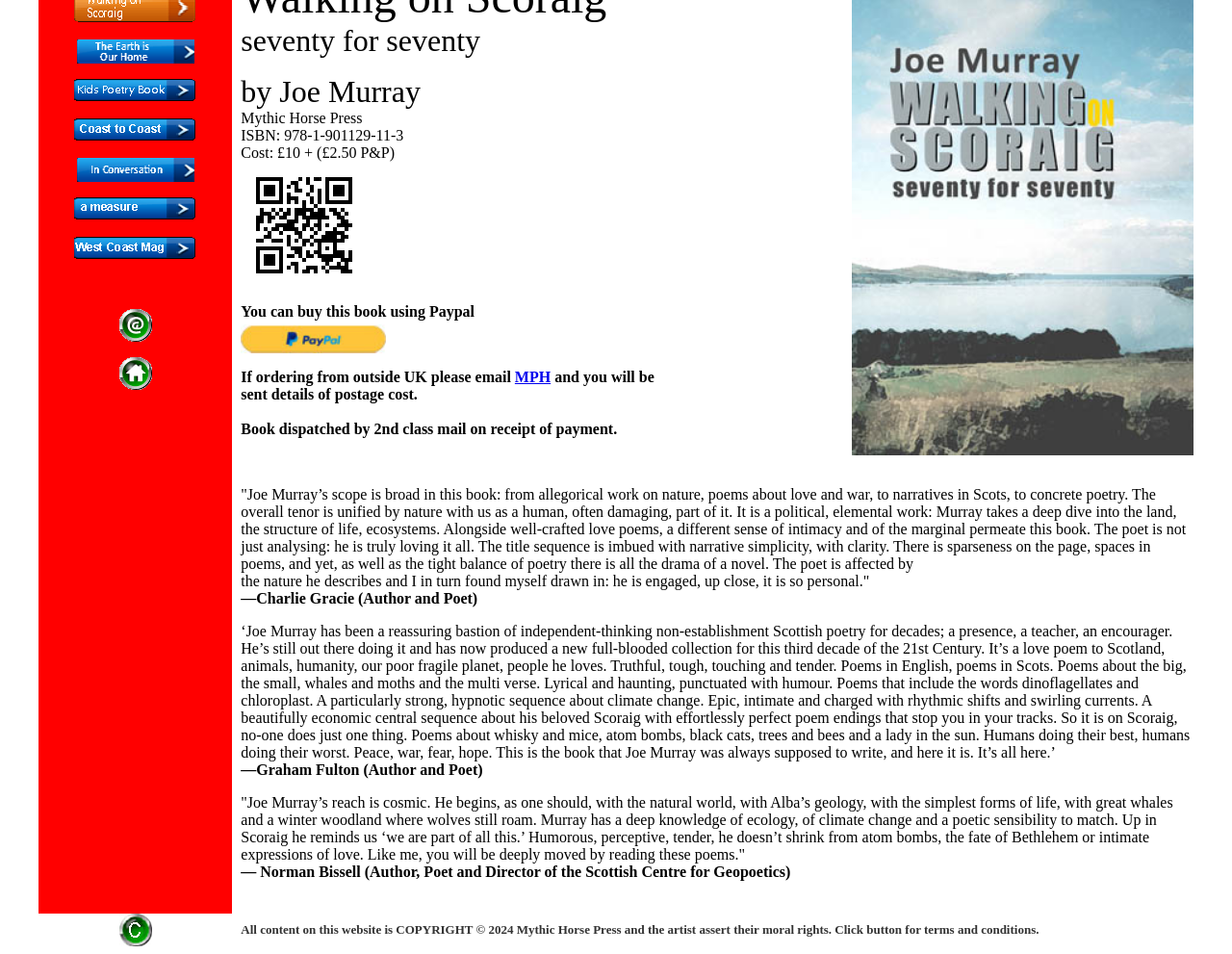Using the description: "MPH", determine the UI element's bounding box coordinates. Ensure the coordinates are in the format of four float numbers between 0 and 1, i.e., [left, top, right, bottom].

[0.418, 0.386, 0.447, 0.404]